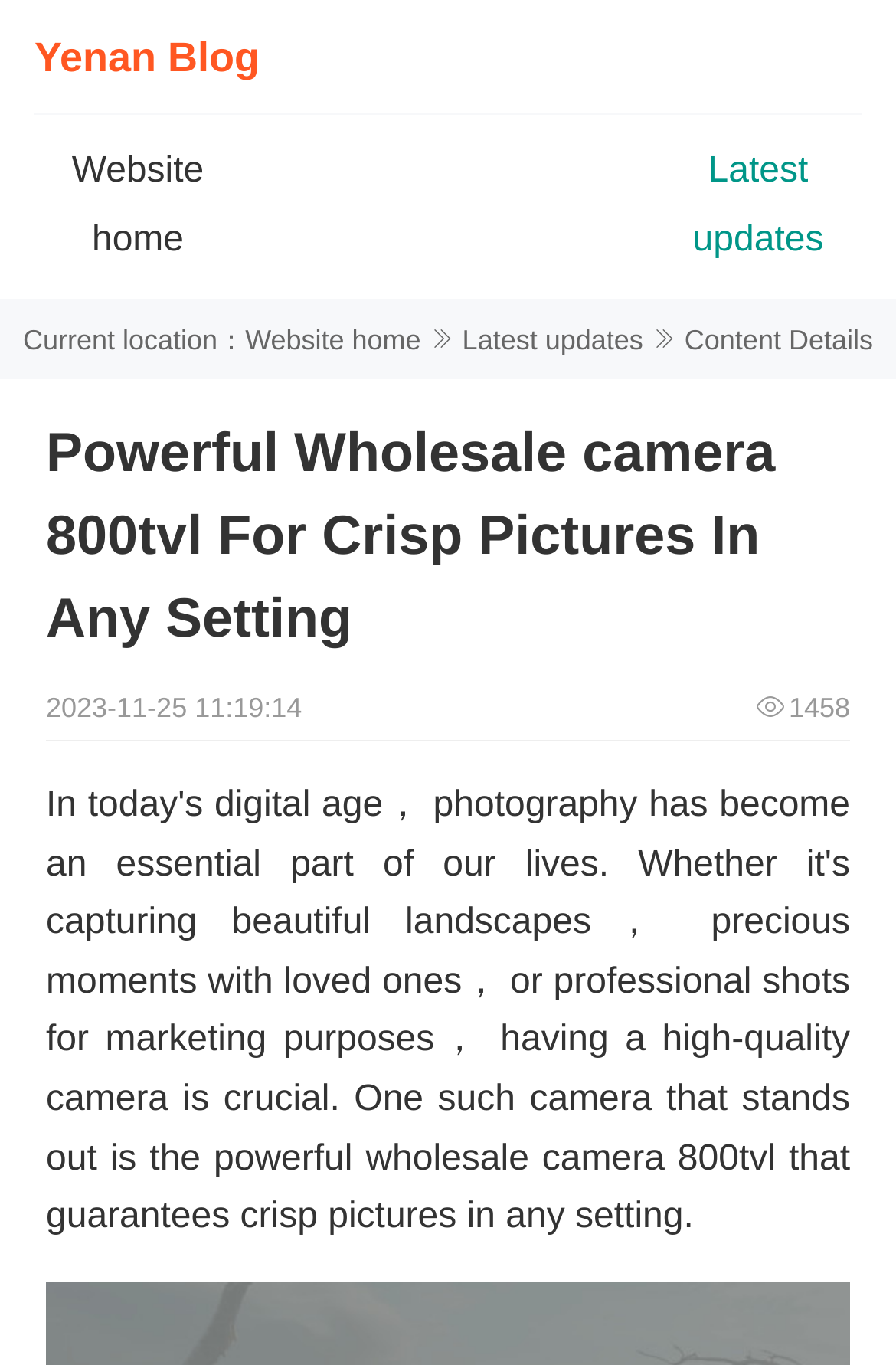Reply to the question with a brief word or phrase: What are the two main navigation links?

Website home, Latest updates